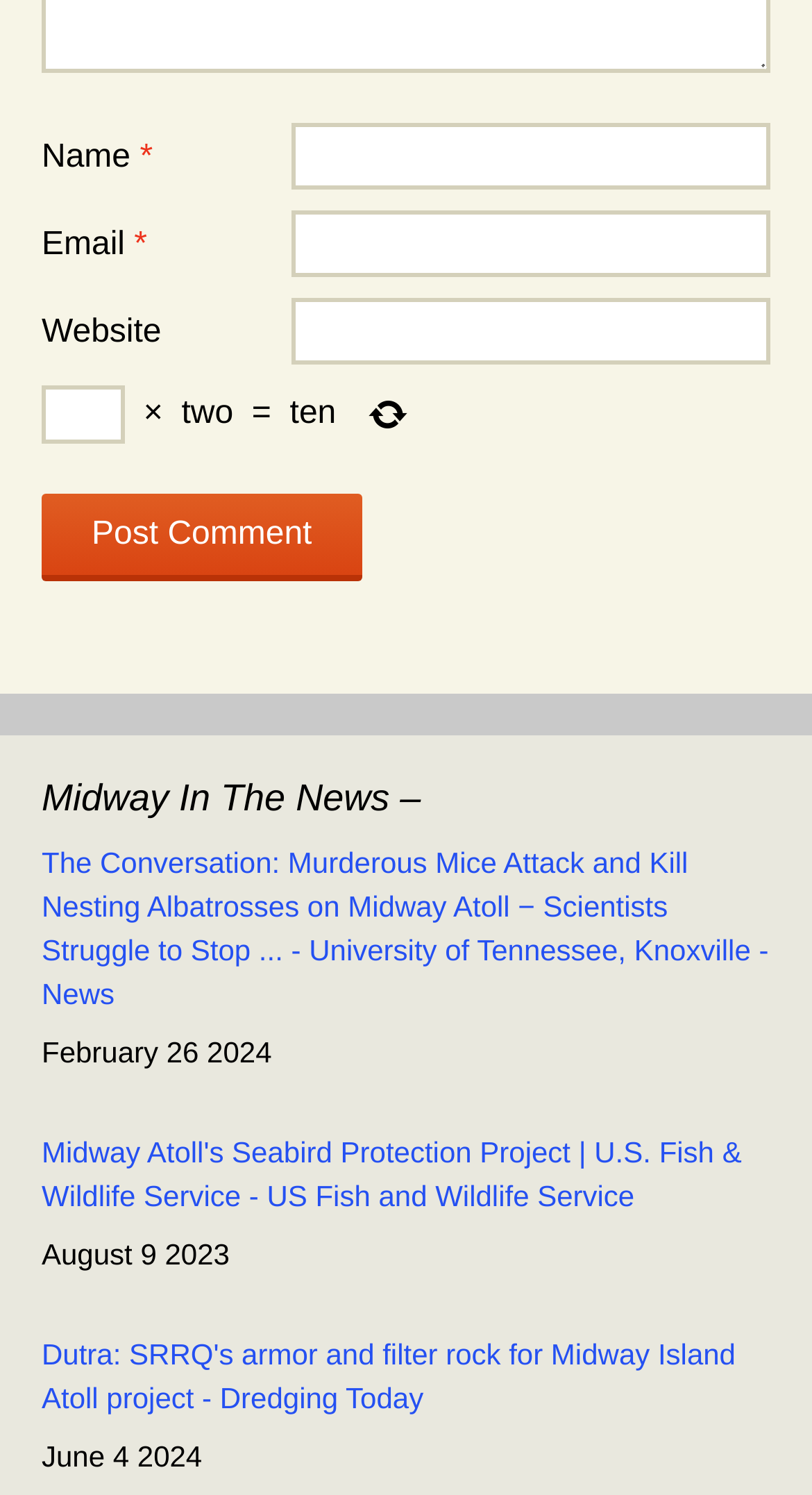Determine the bounding box coordinates of the clickable element to achieve the following action: 'Visit the U.S. Fish and Wildlife Service website'. Provide the coordinates as four float values between 0 and 1, formatted as [left, top, right, bottom].

[0.051, 0.566, 0.913, 0.618]